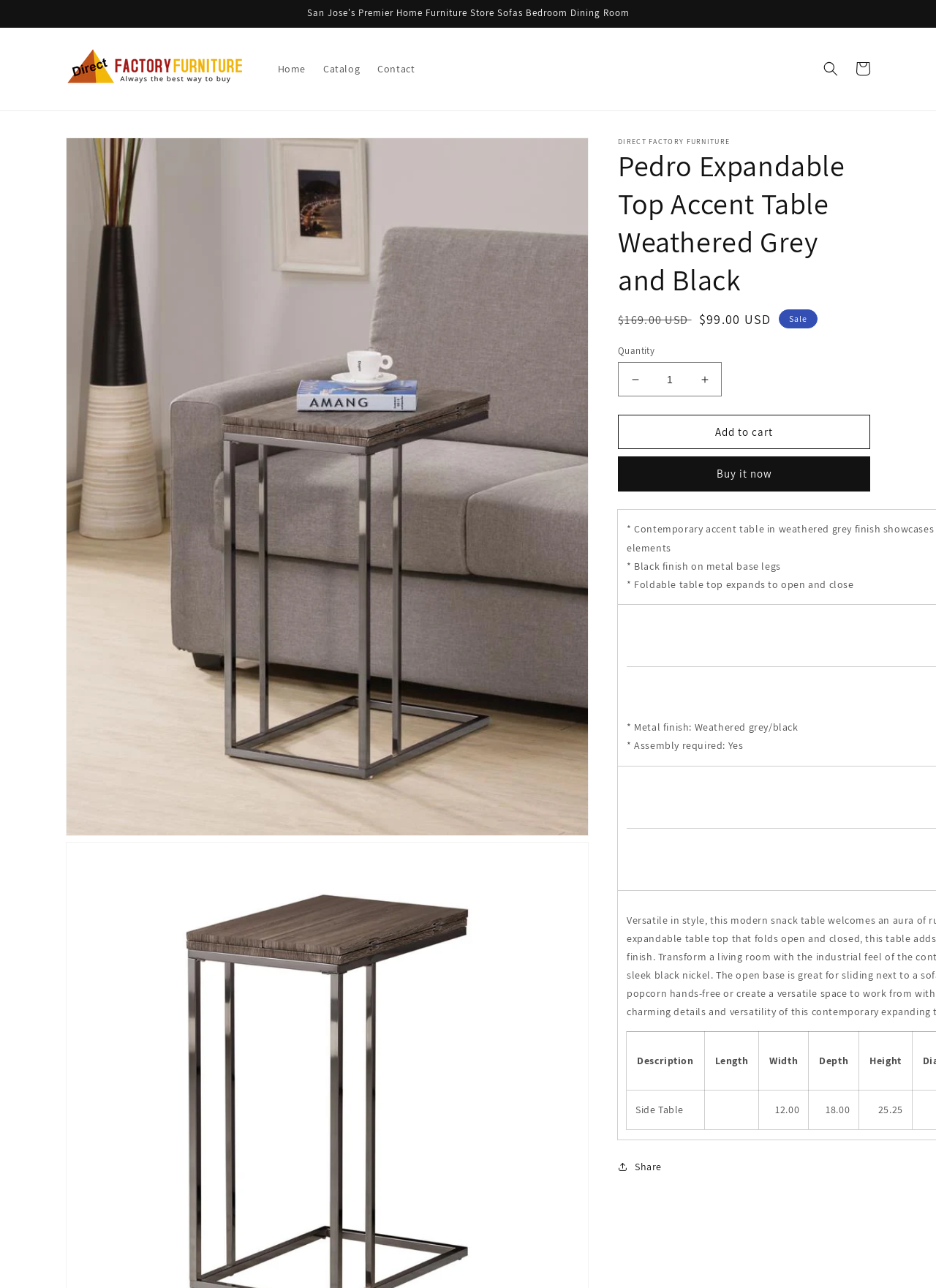Provide an in-depth caption for the contents of the webpage.

This webpage is about a product, specifically the Pedro Expandable Top Accent Table in Weathered Grey and Black finish. At the top, there is an announcement section with a link to the website's homepage, "Direct Factory Furniture", accompanied by the website's logo. Below this, there are links to navigate to different sections of the website, including "Home", "Catalog", and "Contact".

On the right side of the top section, there is a search button and a link to the shopping cart. Below this, the product's name, "Pedro Expandable Top Accent Table Weathered Grey and Black", is displayed in a large font. The product's price is shown, with a regular price of $169.00 USD and a sale price of $99.00 USD.

Under the product's name, there is a section to select the quantity of the product, with buttons to decrease or increase the quantity, and a spin button to input the desired quantity. There are also two buttons, "Add to cart" and "Buy it now", to facilitate purchasing the product.

Further down, there is a table with columns for "Description", "Length", "Width", "Depth", and "Height", displaying the product's specifications. The table has one row with the product's details, including its description as a "Side Table", and its dimensions.

At the bottom of the page, there is a "Share" button, which allows users to share the product with others.